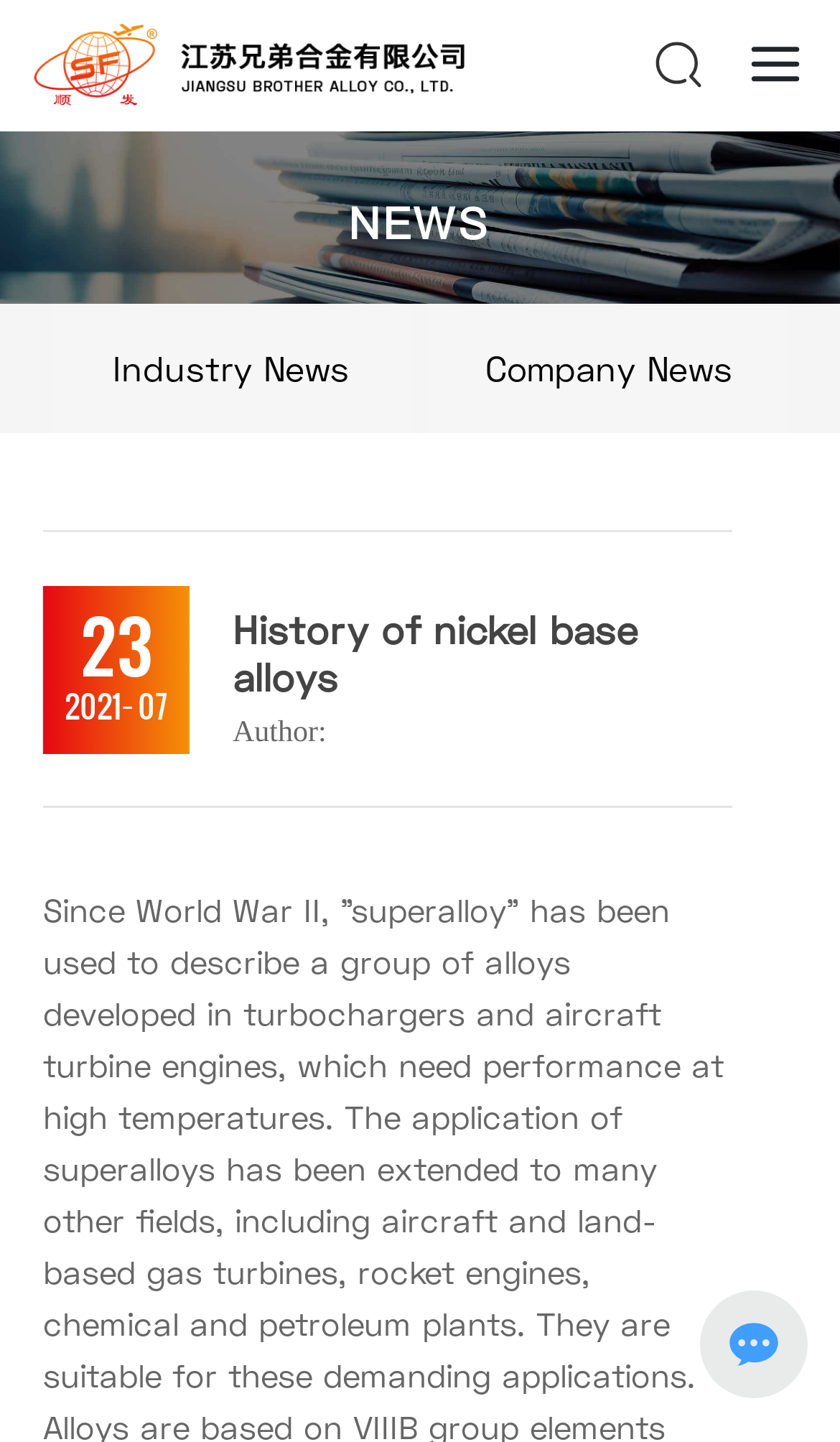How many links are there in the top navigation bar?
Could you give a comprehensive explanation in response to this question?

The top navigation bar contains three links: 'News', 'Industry News', and 'Company News'. These links are identified by their element types and OCR text.